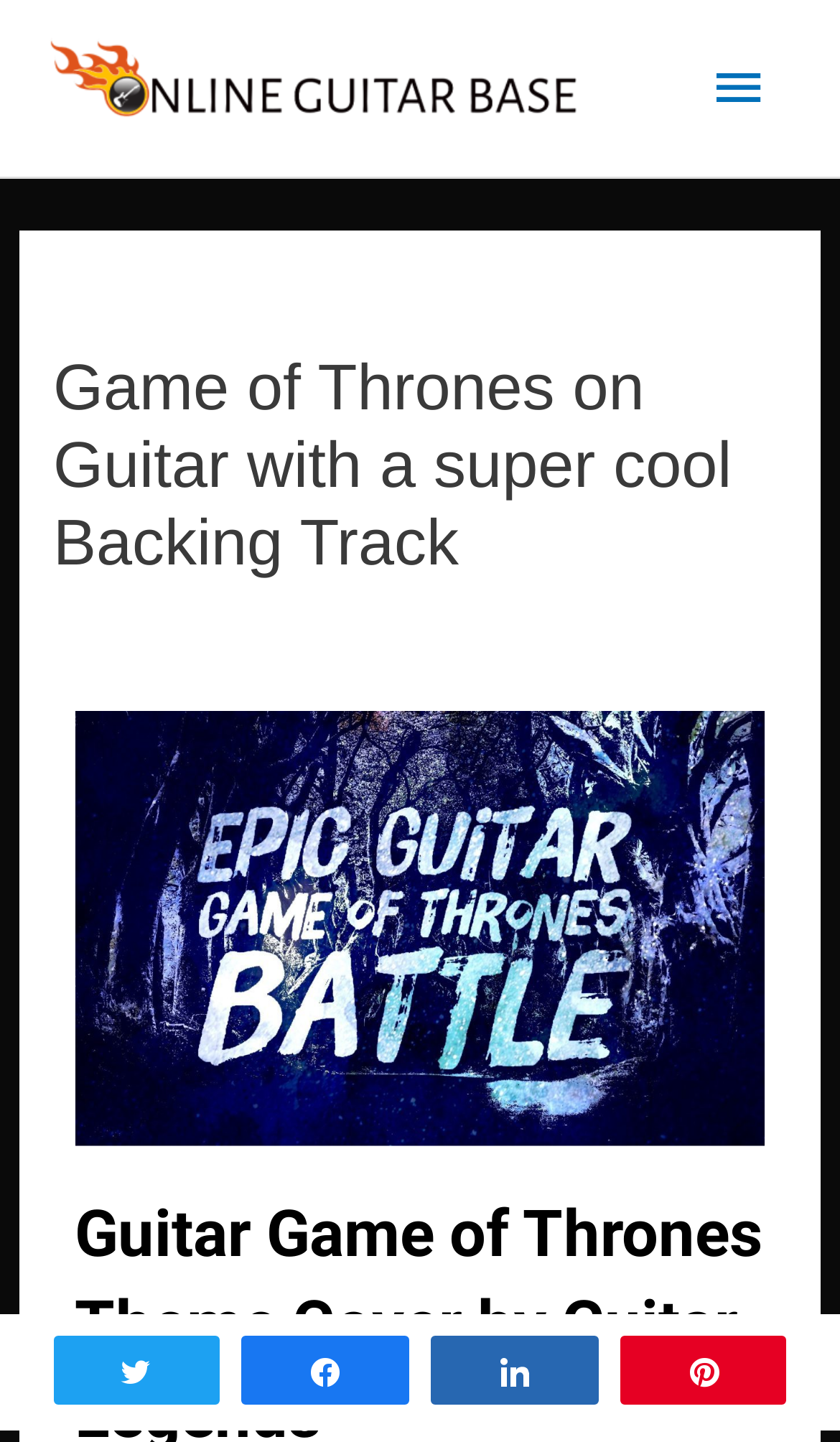What is the category of the blog post?
Please provide a single word or phrase in response based on the screenshot.

Uncategorized